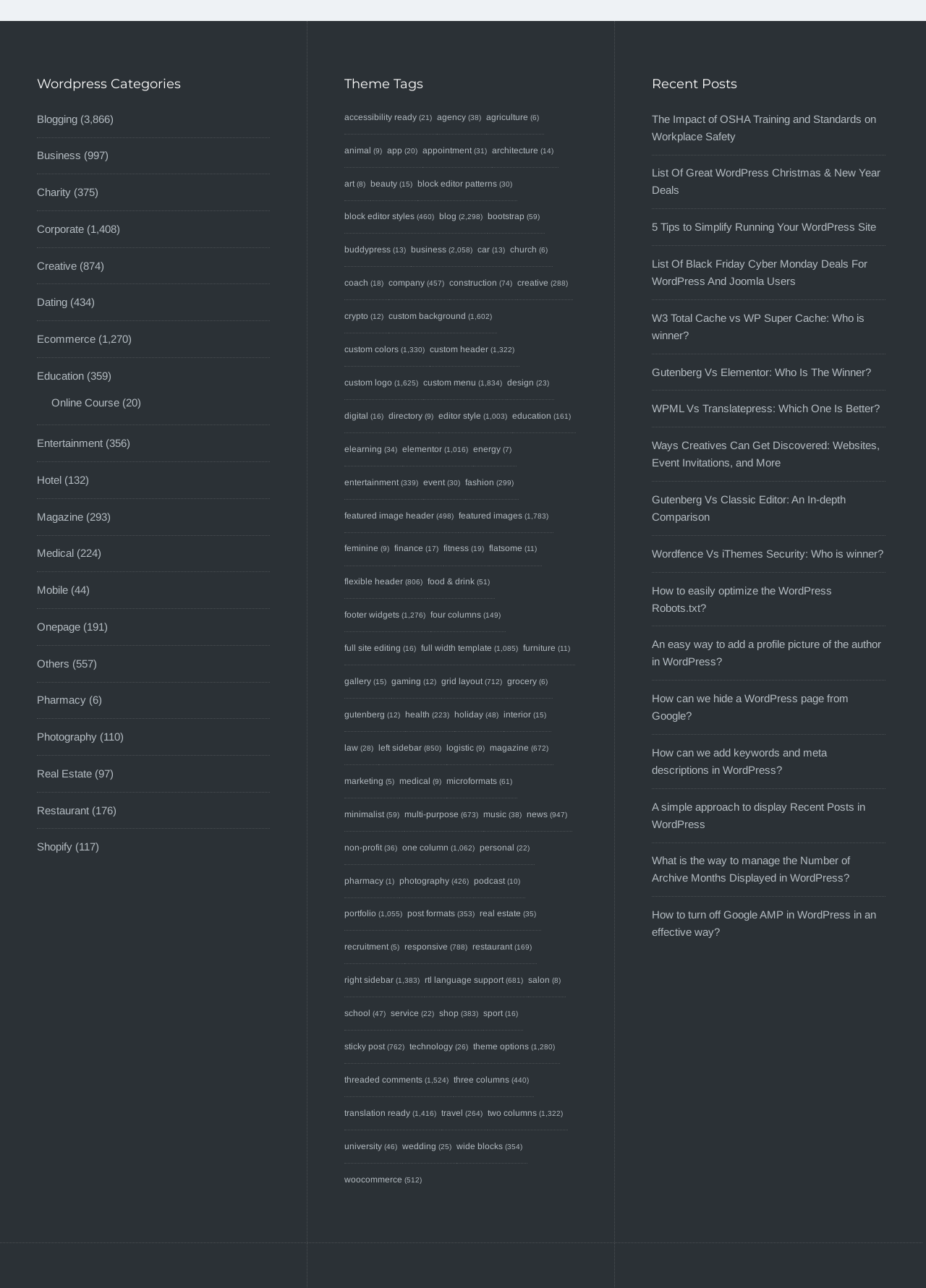What is the theme tag with the most items?
Use the screenshot to answer the question with a single word or phrase.

block editor styles